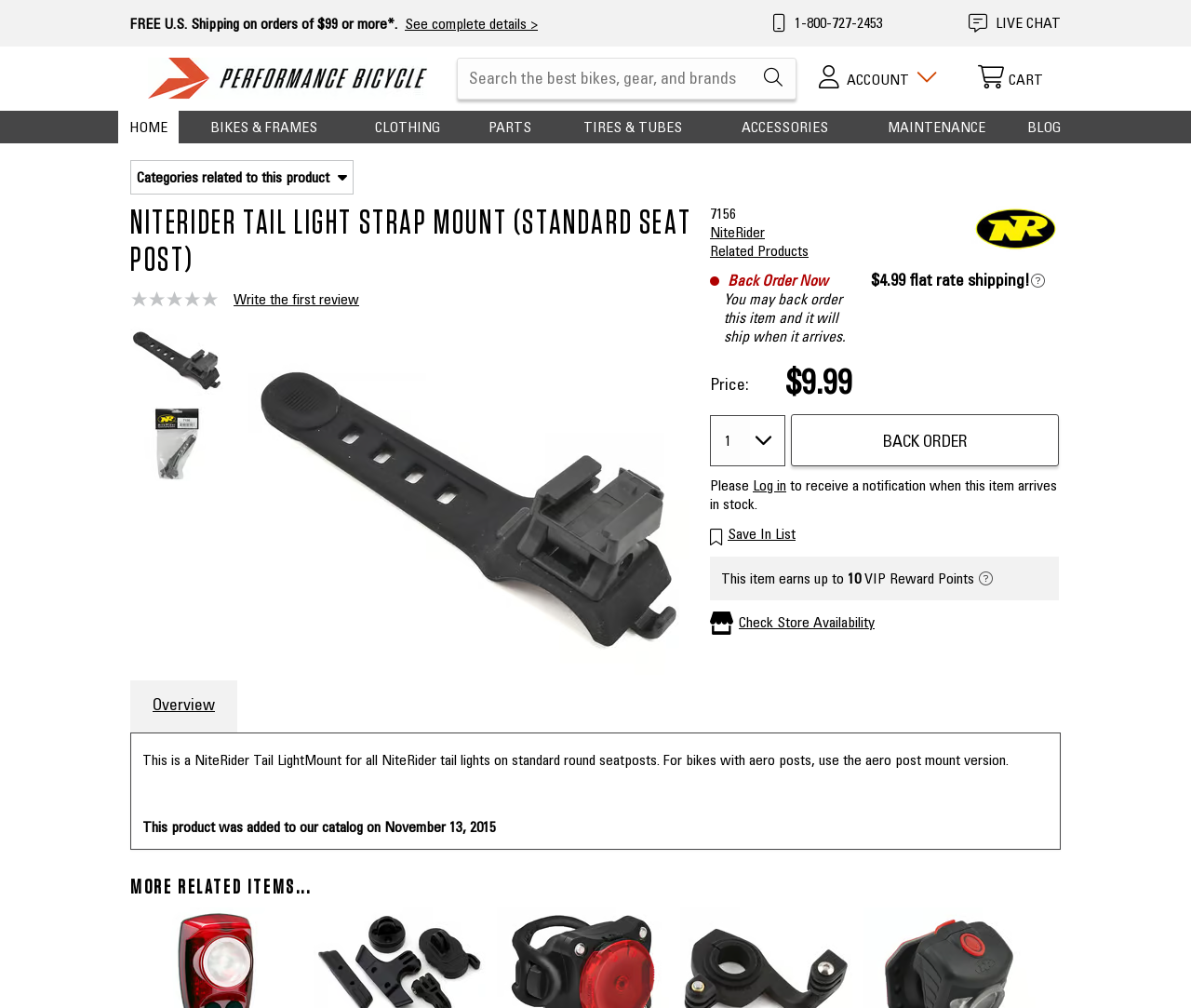Please study the image and answer the question comprehensively:
What is the product code for this item?

I found the product code by looking at the static text near the product image, which displays the code '7156'.